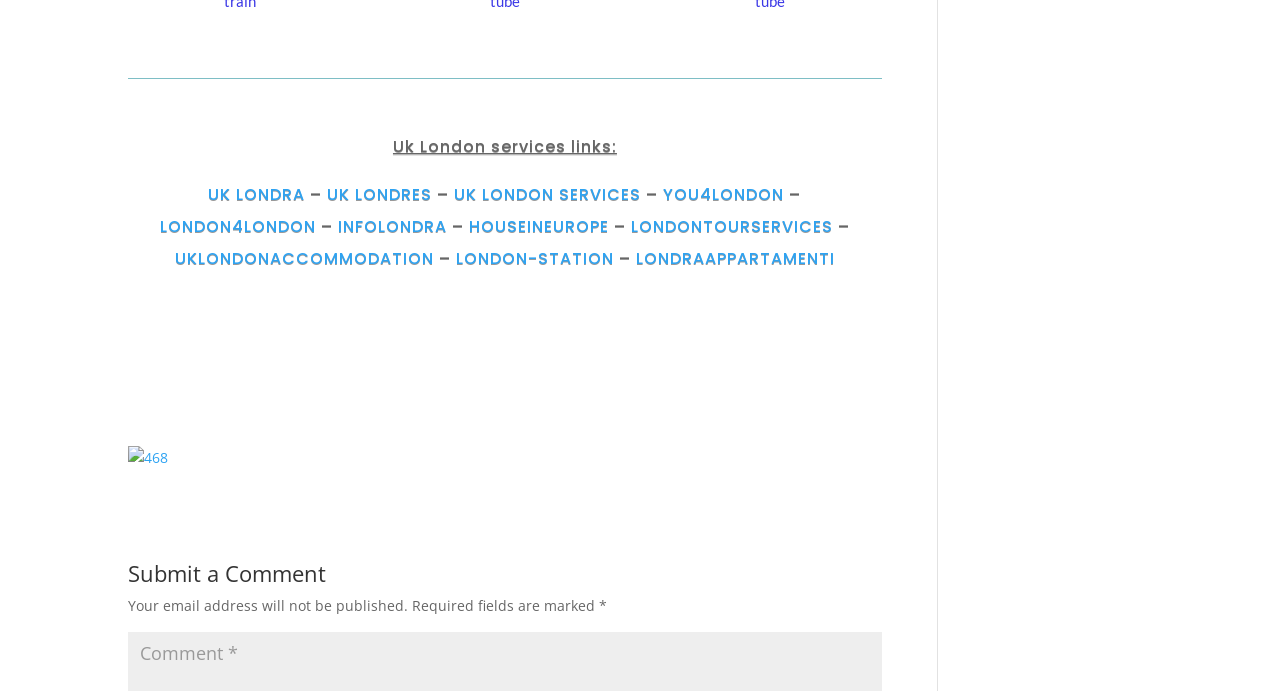Provide the bounding box coordinates of the HTML element this sentence describes: "UK LONDRES".

[0.256, 0.265, 0.338, 0.298]